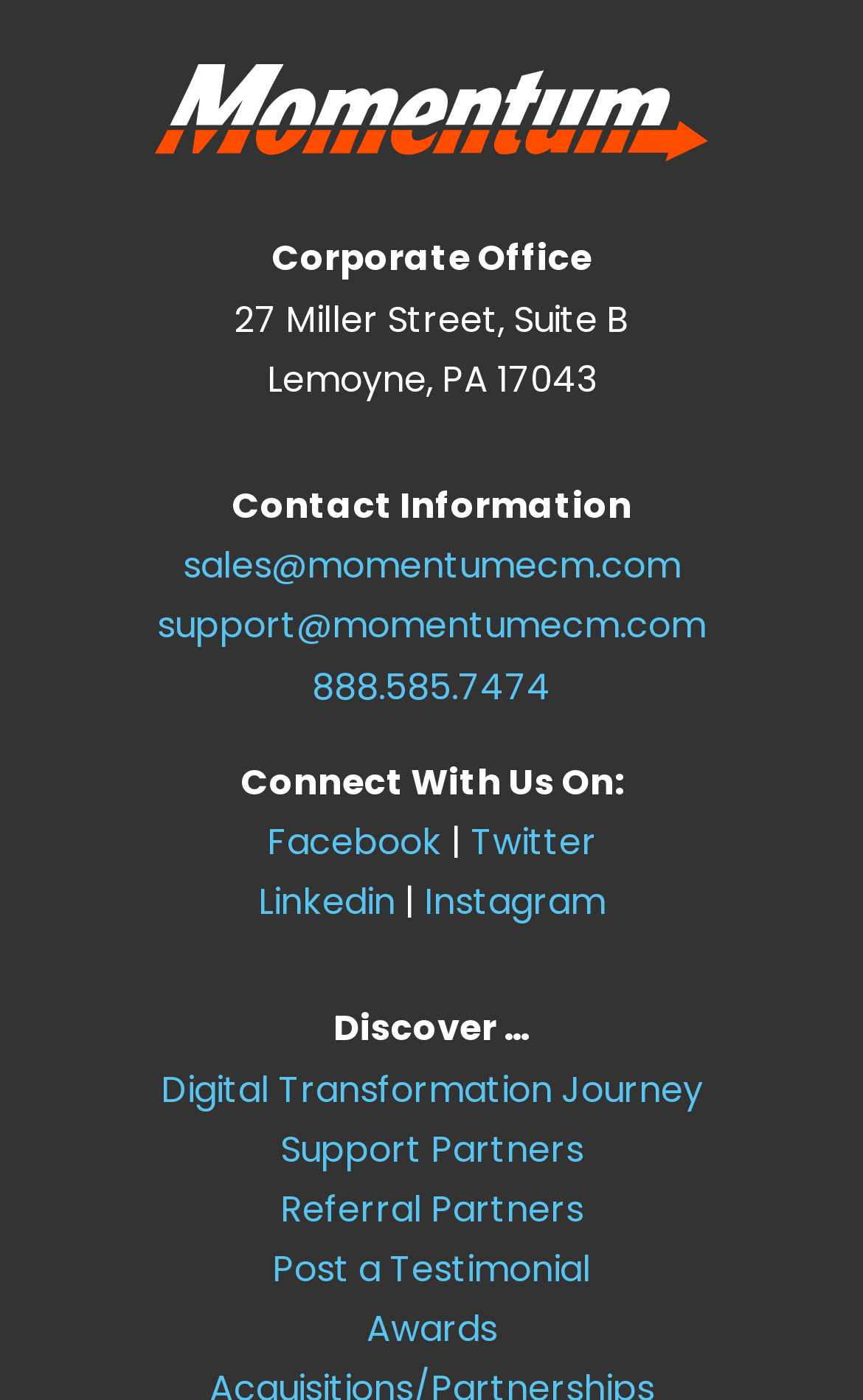Identify the bounding box coordinates for the region of the element that should be clicked to carry out the instruction: "Read about digital transformation journey". The bounding box coordinates should be four float numbers between 0 and 1, i.e., [left, top, right, bottom].

[0.186, 0.759, 0.814, 0.796]